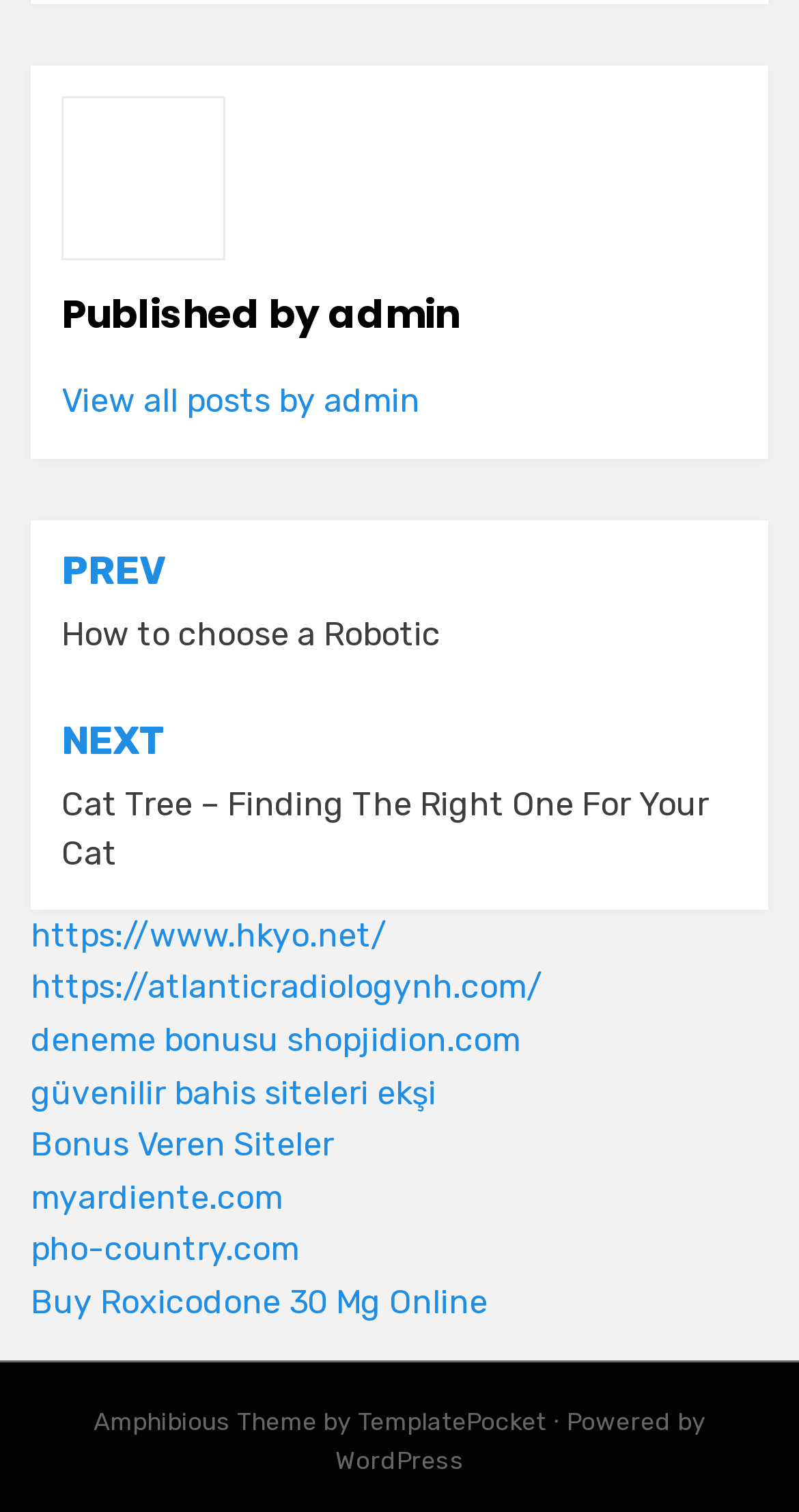Given the following UI element description: "Associated Organization", find the bounding box coordinates in the webpage screenshot.

None